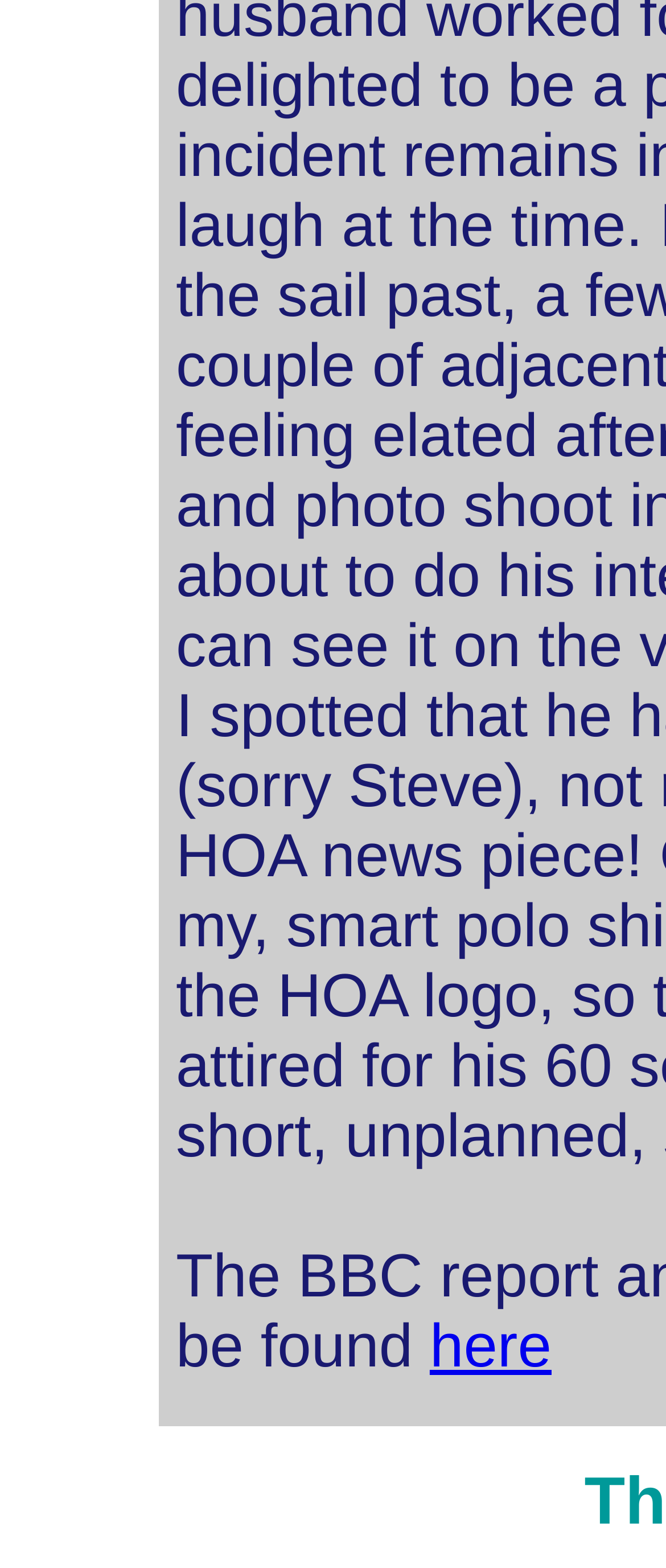Locate the UI element described as follows: "here". Return the bounding box coordinates as four float numbers between 0 and 1 in the order [left, top, right, bottom].

[0.645, 0.837, 0.828, 0.88]